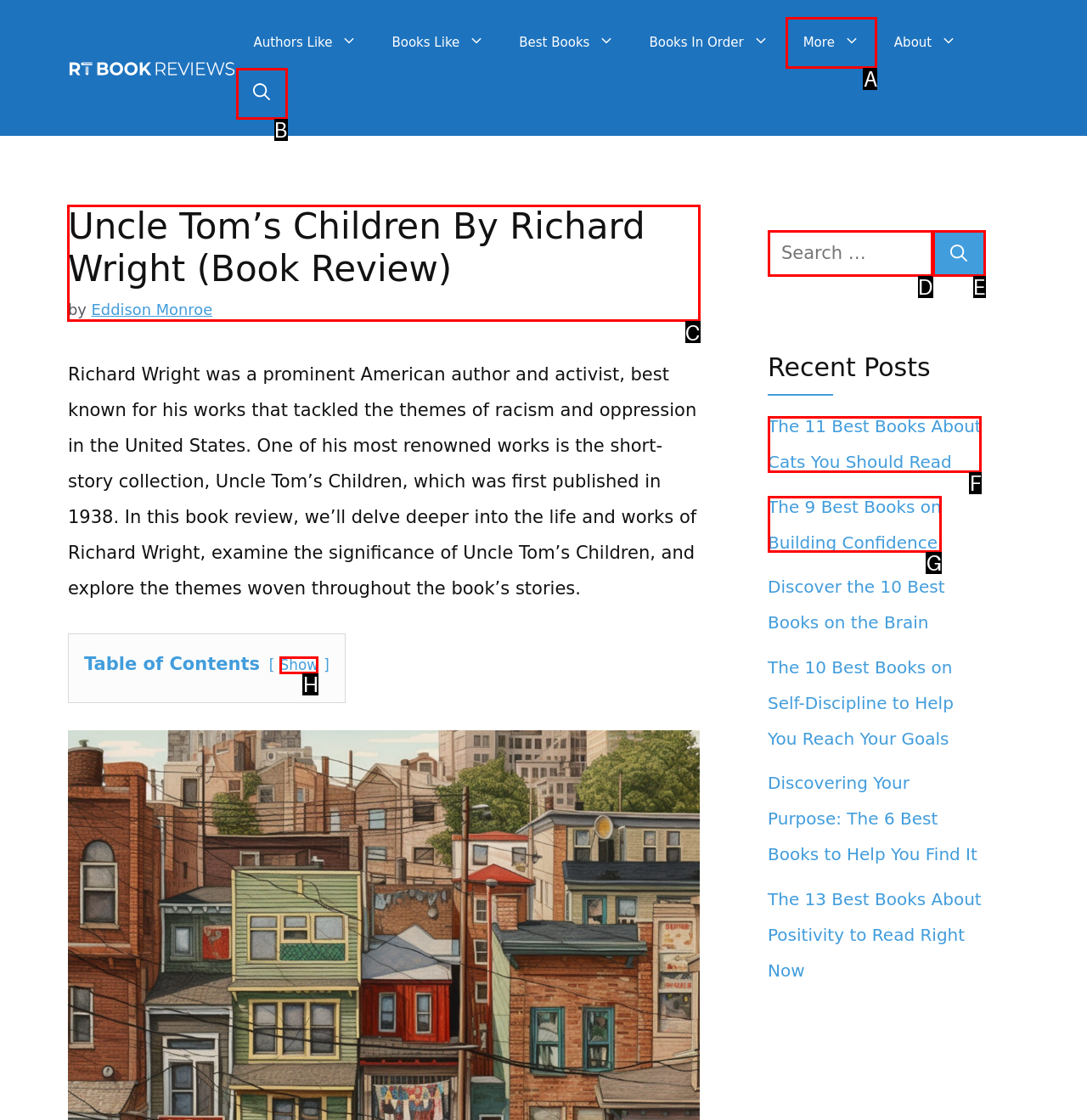Choose the letter of the UI element necessary for this task: Read the book review of Uncle Tom's Children
Answer with the correct letter.

C